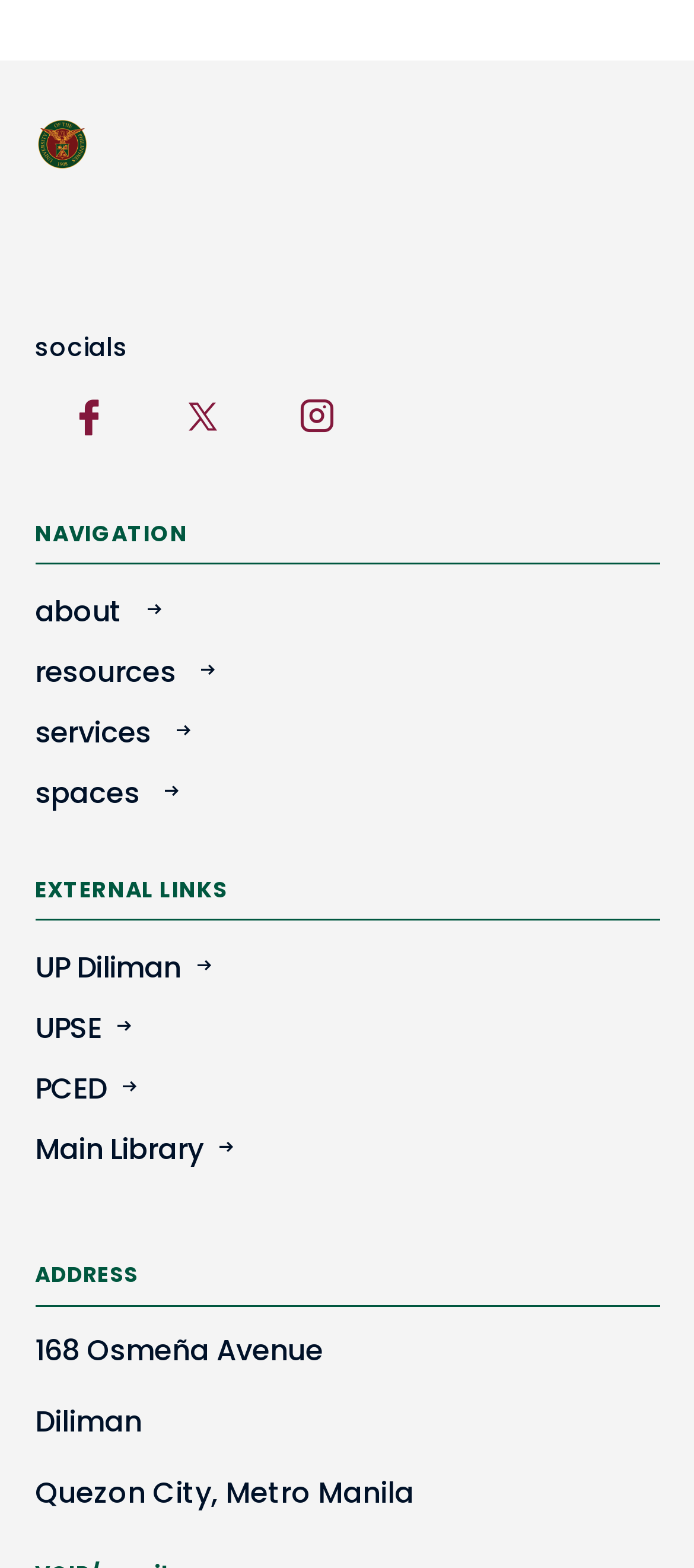Locate the bounding box coordinates of the region to be clicked to comply with the following instruction: "click the logo". The coordinates must be four float numbers between 0 and 1, in the form [left, top, right, bottom].

[0.024, 0.076, 0.157, 0.108]